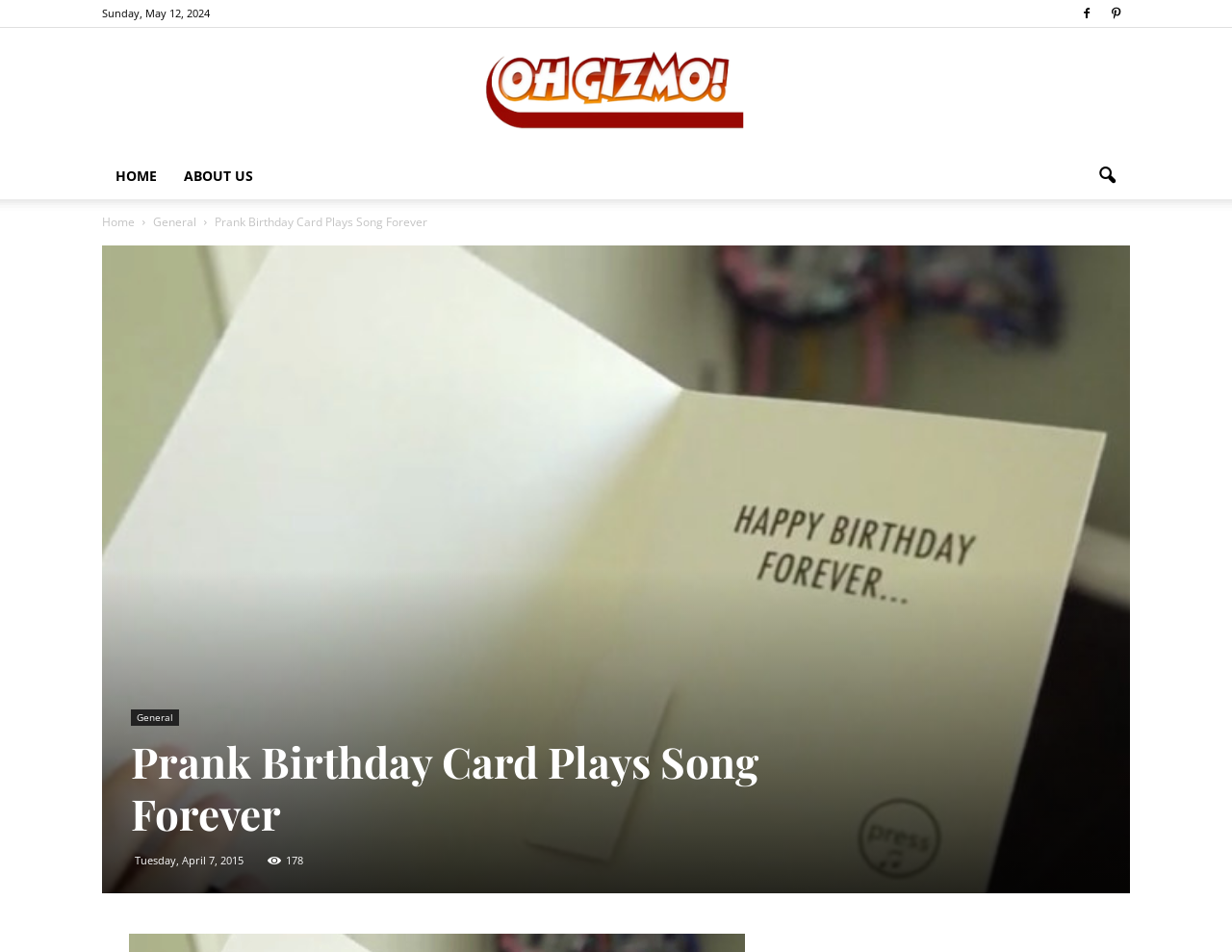What is the category of the current article?
Give a one-word or short phrase answer based on the image.

General